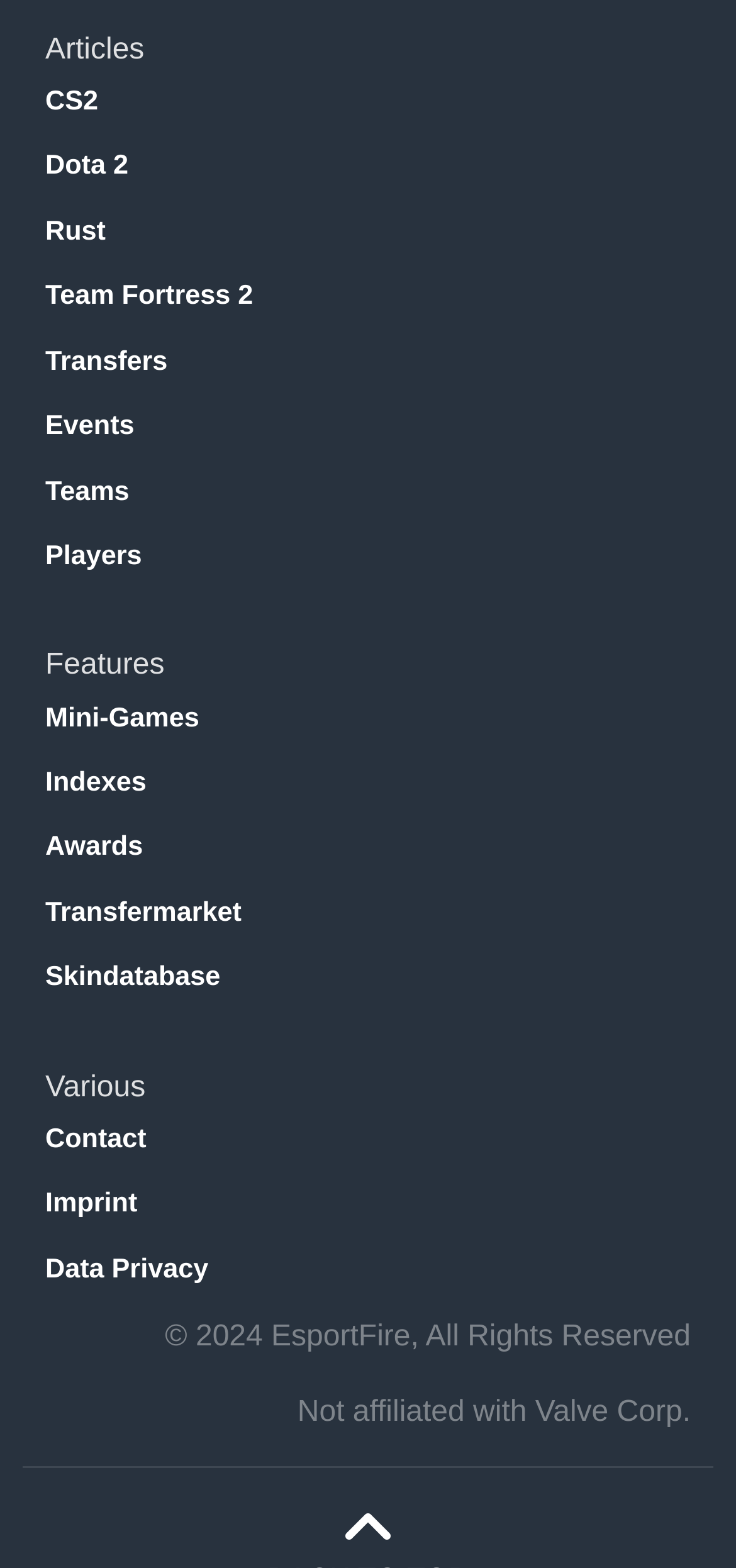Provide a thorough and detailed response to the question by examining the image: 
What is the last link under the 'Various' heading?

The 'Various' heading is located at [0.062, 0.682, 0.705] and has three links underneath it, which are 'Contact', 'Imprint', and 'Data Privacy'. The last link is 'Data Privacy', which is identified by its bounding box coordinates [0.062, 0.797, 0.938, 0.823].